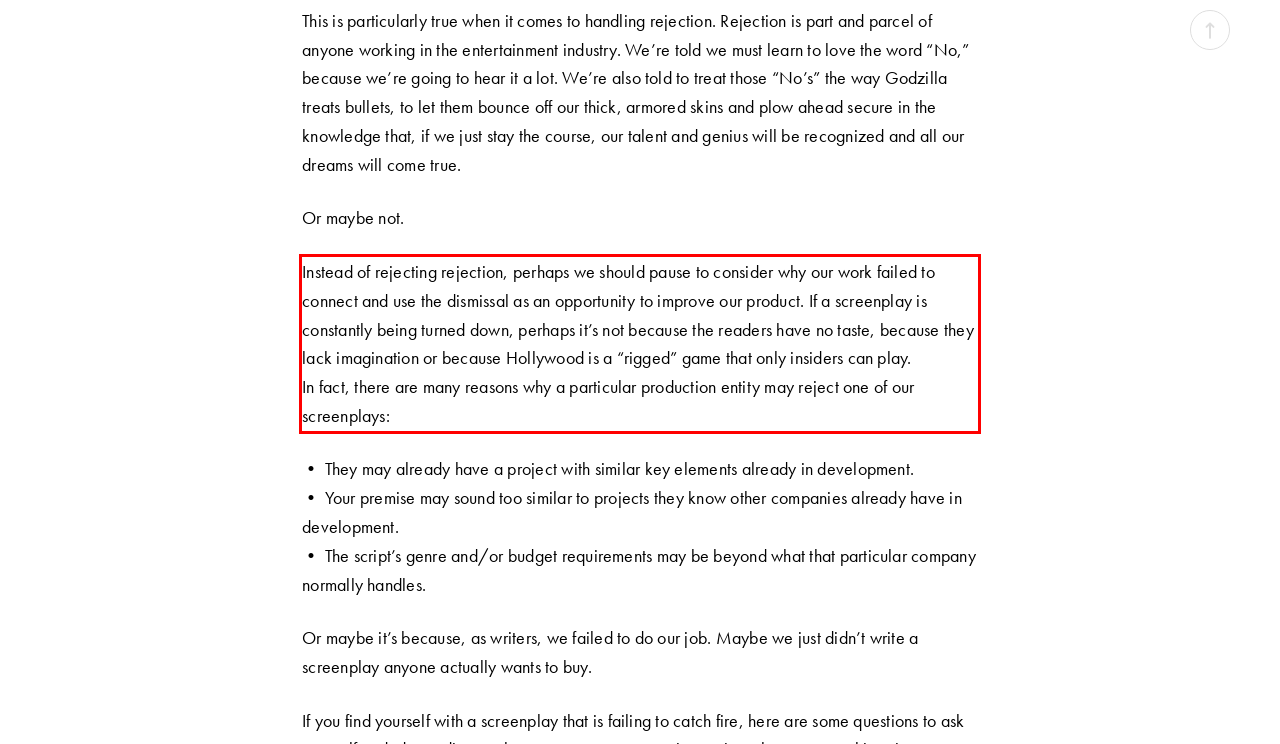You have a screenshot of a webpage, and there is a red bounding box around a UI element. Utilize OCR to extract the text within this red bounding box.

Instead of rejecting rejection, perhaps we should pause to consider why our work failed to connect and use the dismissal as an opportunity to improve our product. If a screenplay is constantly being turned down, perhaps it’s not because the readers have no taste, because they lack imagination or because Hollywood is a “rigged” game that only insiders can play. In fact, there are many reasons why a particular production entity may reject one of our screenplays: